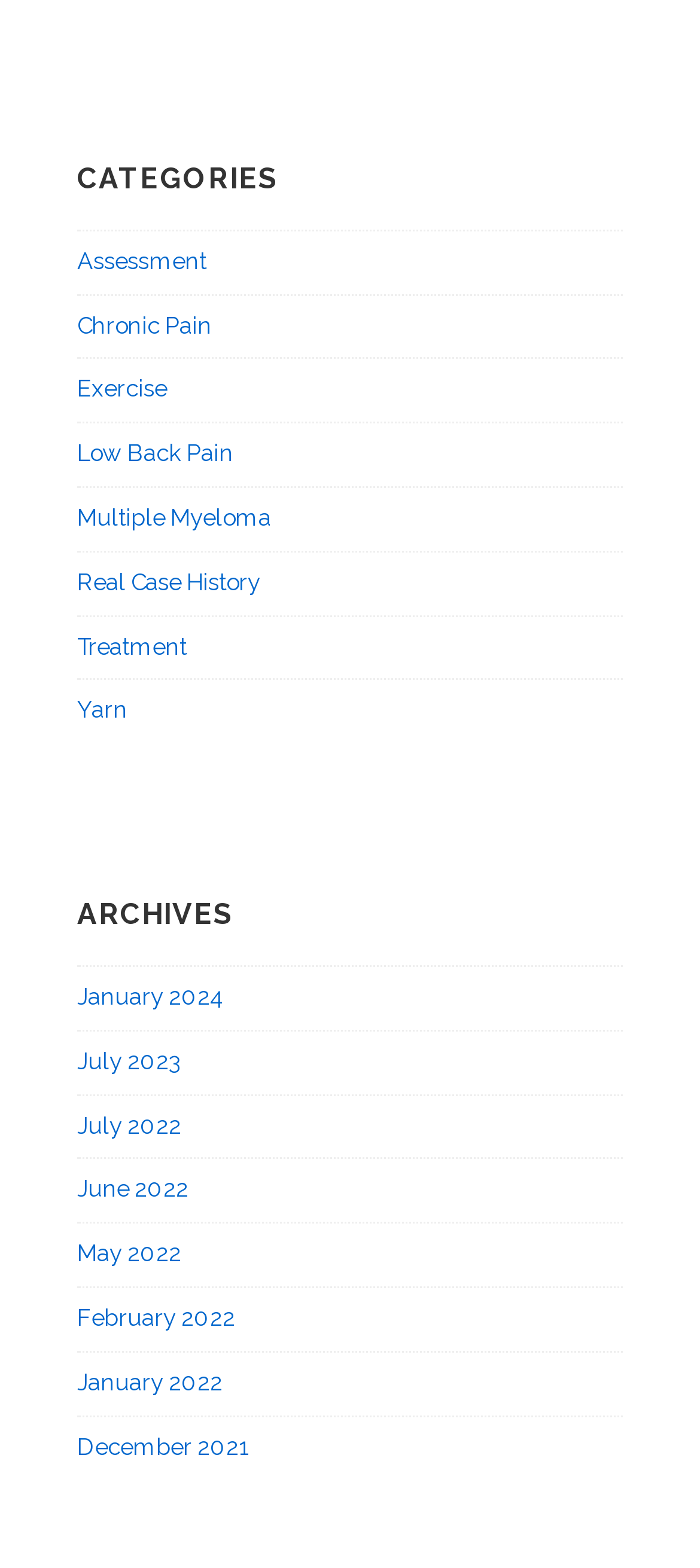Please identify the bounding box coordinates of the region to click in order to complete the task: "Learn about Chronic Pain". The coordinates must be four float numbers between 0 and 1, specified as [left, top, right, bottom].

[0.11, 0.199, 0.303, 0.216]